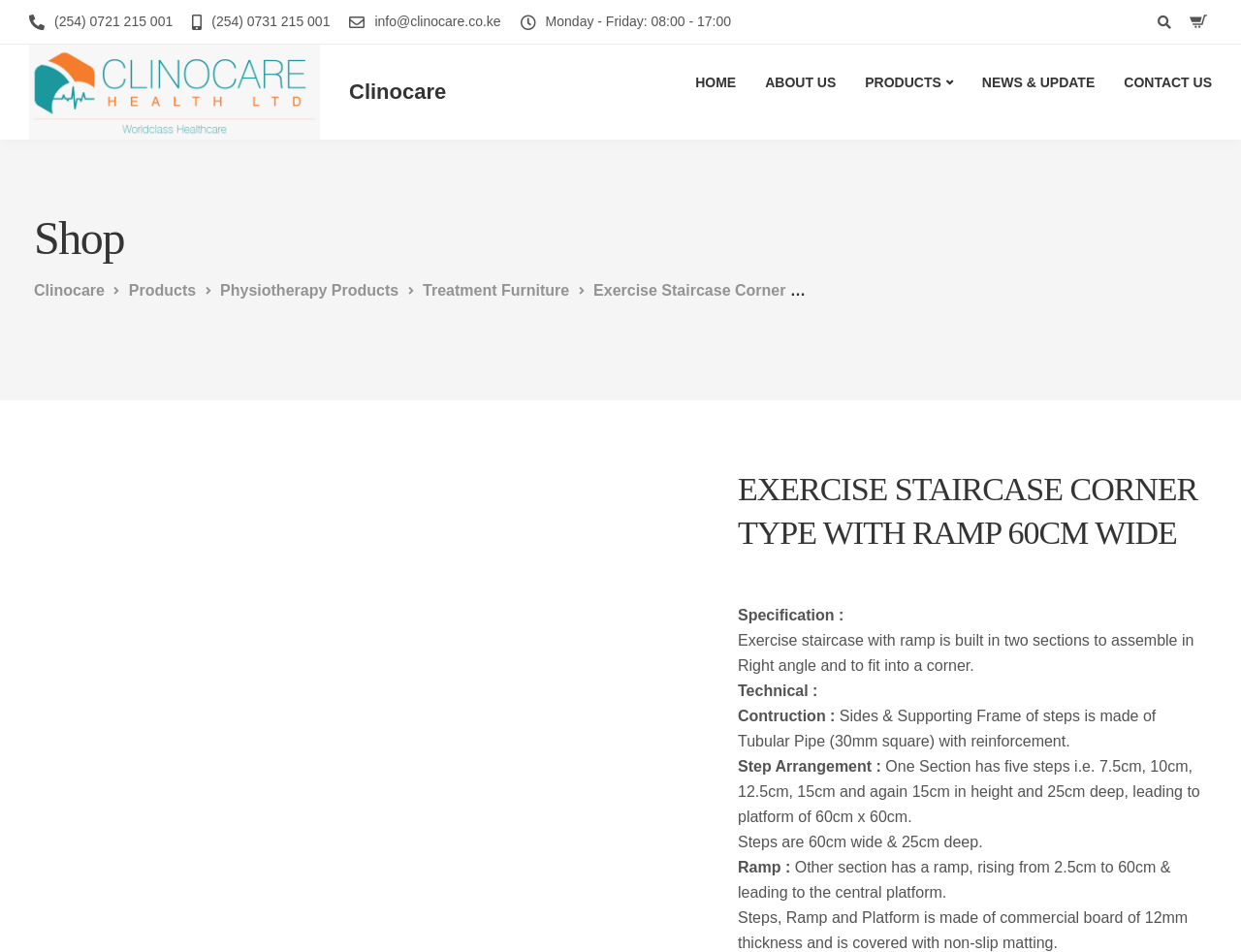Locate the bounding box coordinates of the area to click to fulfill this instruction: "Contact Clinocare via email". The bounding box should be presented as four float numbers between 0 and 1, in the order [left, top, right, bottom].

[0.302, 0.014, 0.411, 0.031]